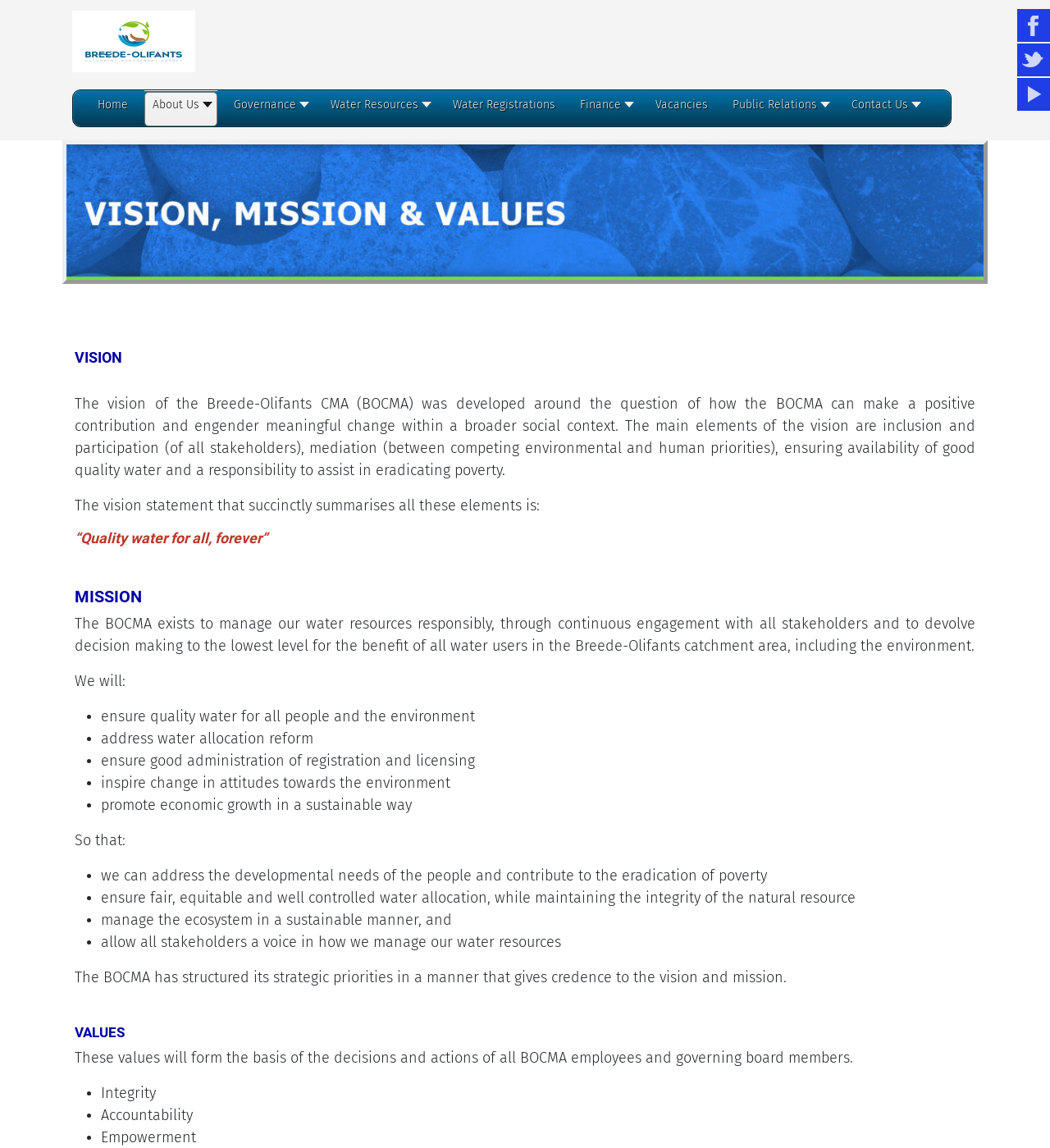Please give a succinct answer to the question in one word or phrase:
What are the values of BOCMA?

Integrity, Accountability, Empowerment